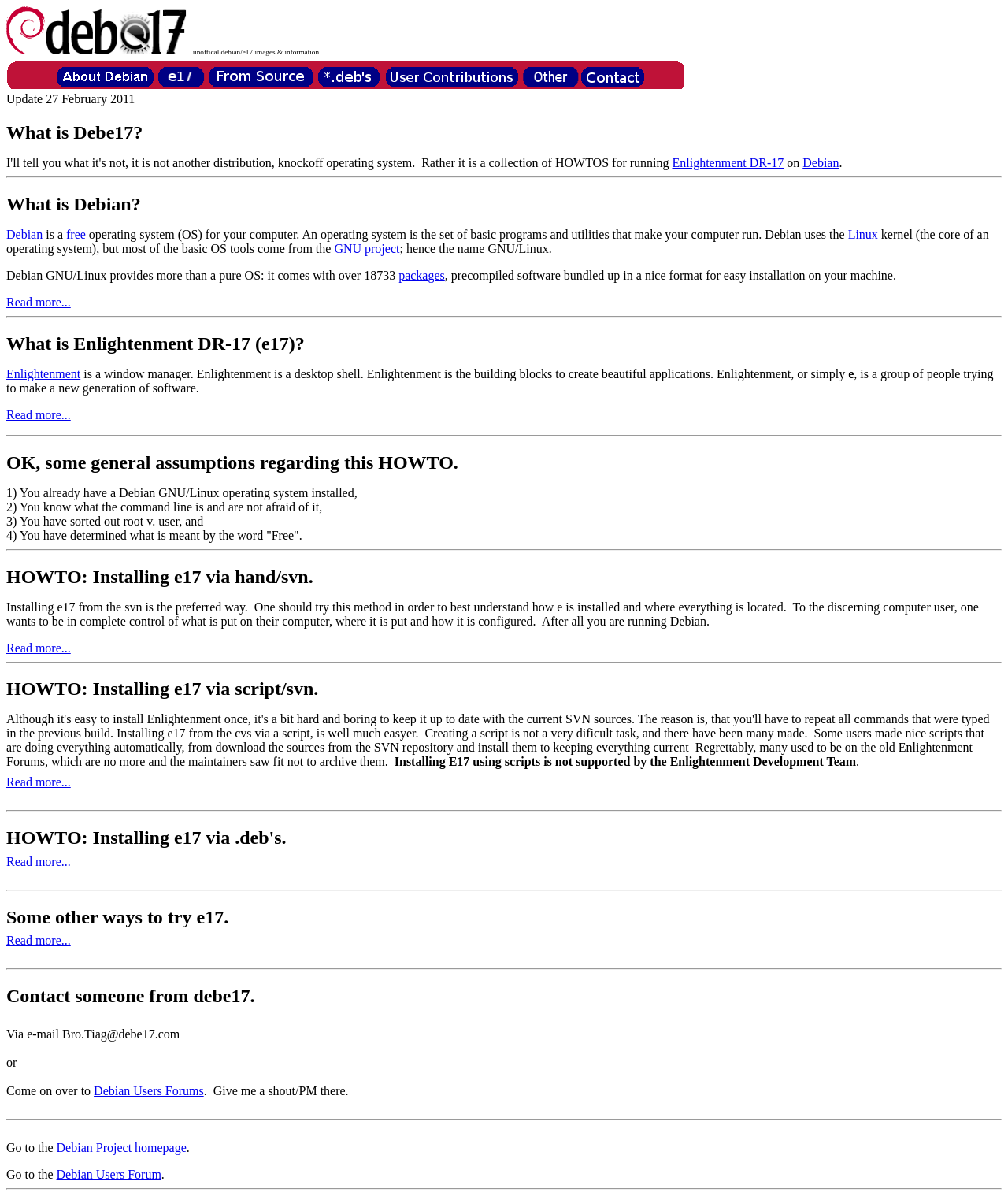Please locate the UI element described by "free" and provide its bounding box coordinates.

[0.066, 0.19, 0.085, 0.201]